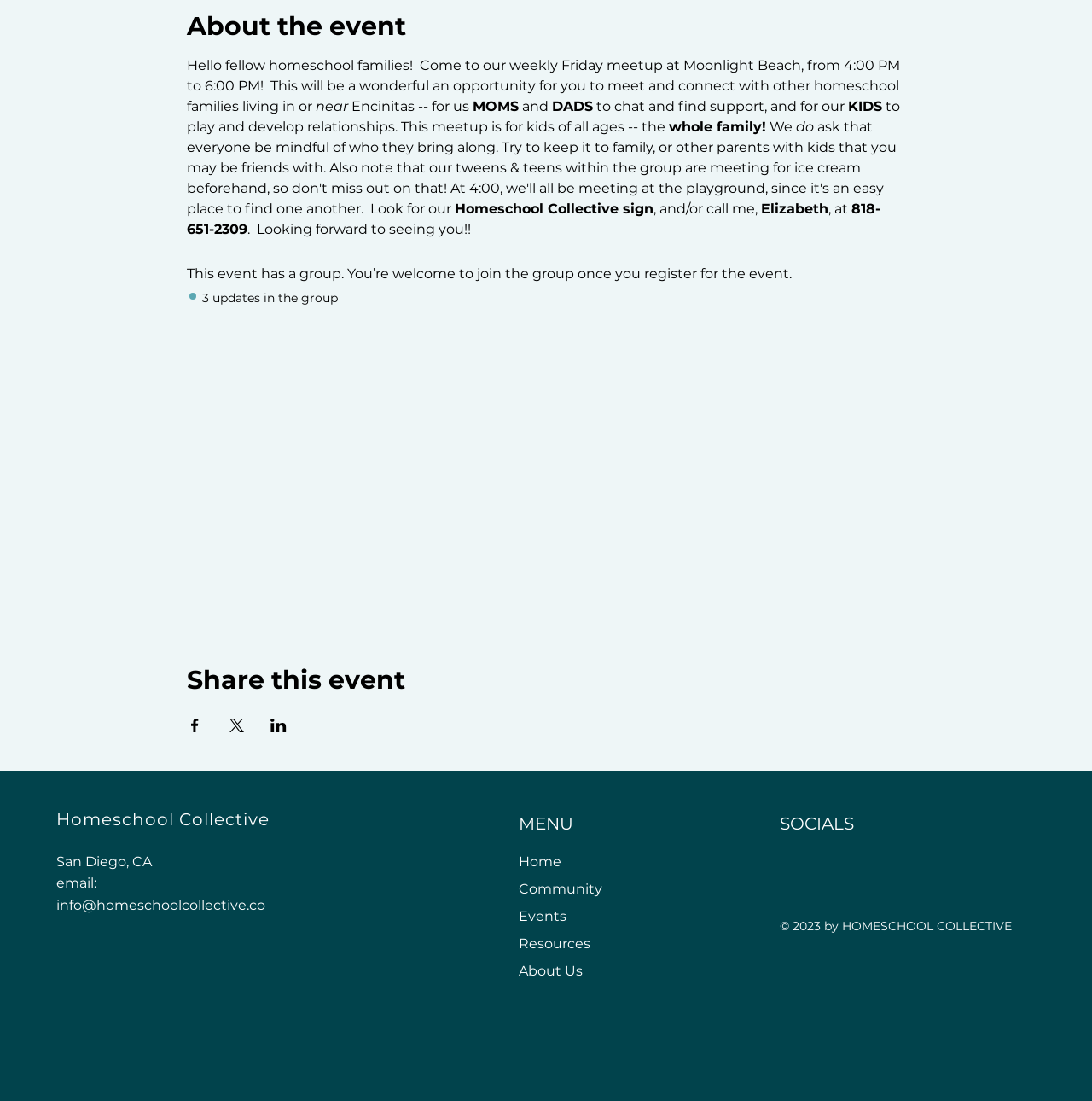How many updates are there in the group?
From the image, respond using a single word or phrase.

3 updates